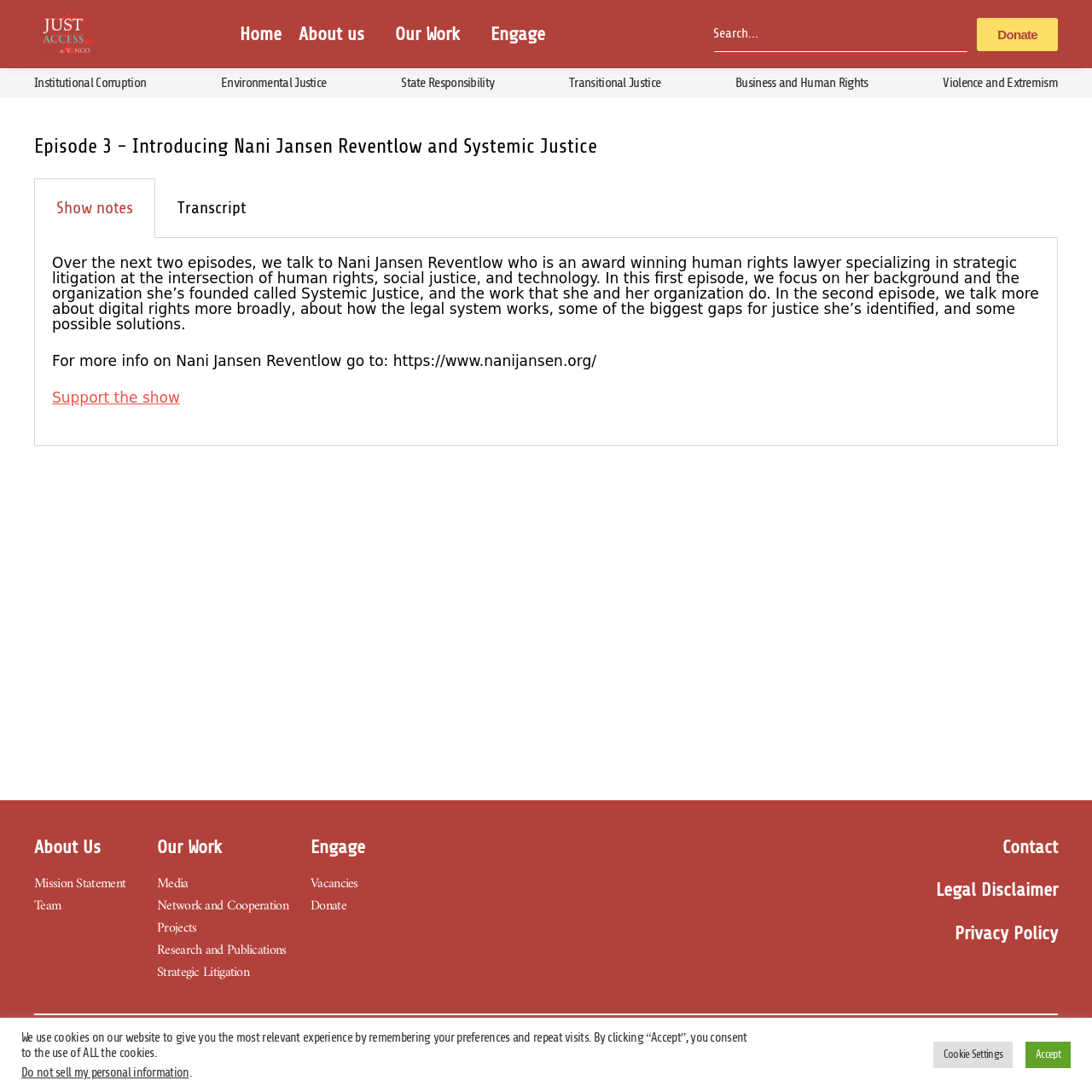Find the bounding box coordinates for the HTML element described as: "parent_node: Search name="s" placeholder="Search..."". The coordinates should consist of four float values between 0 and 1, i.e., [left, top, right, bottom].

[0.653, 0.015, 0.887, 0.047]